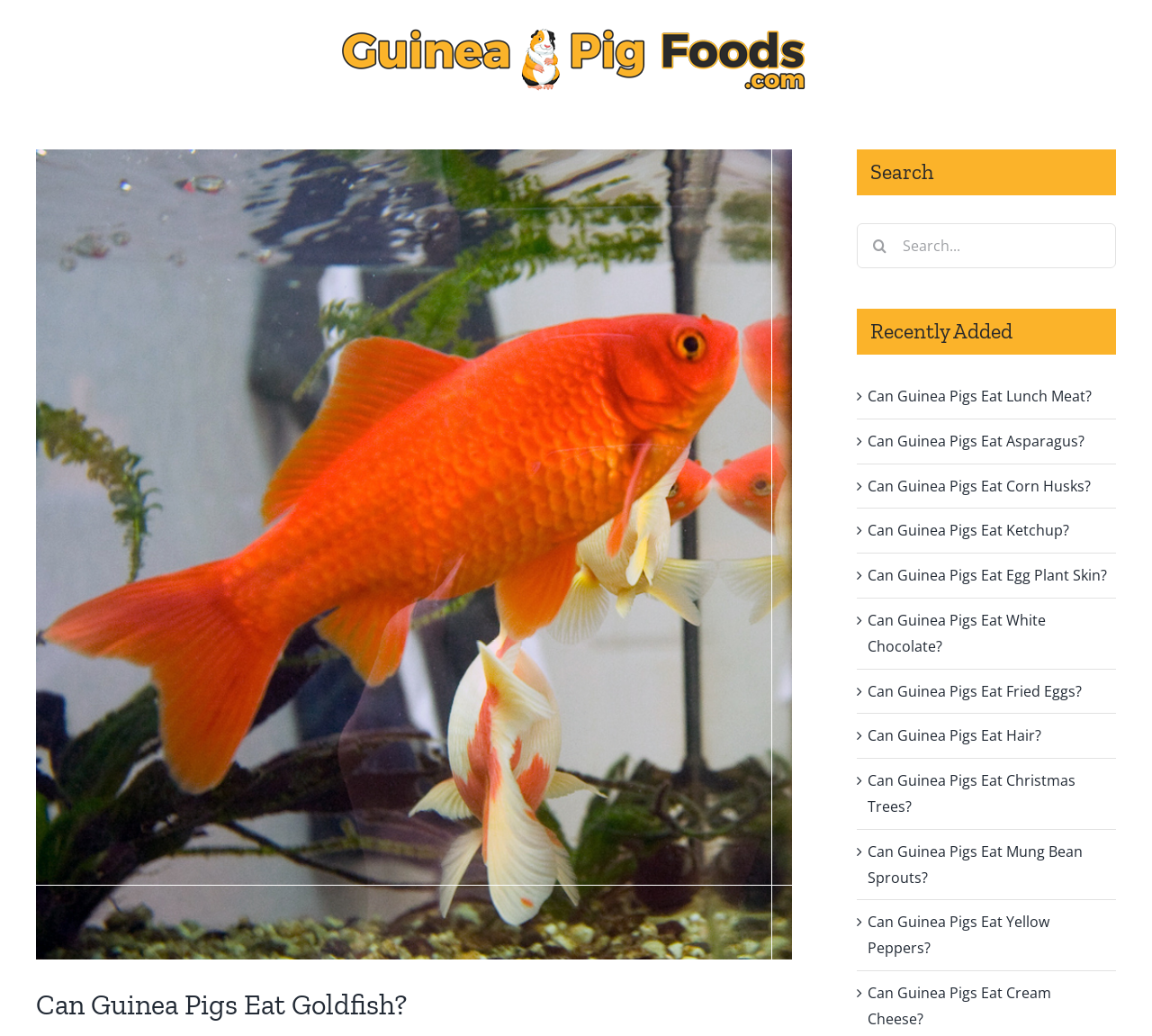Find the bounding box coordinates of the element you need to click on to perform this action: 'View larger image'. The coordinates should be represented by four float values between 0 and 1, in the format [left, top, right, bottom].

[0.03, 0.146, 0.069, 0.215]